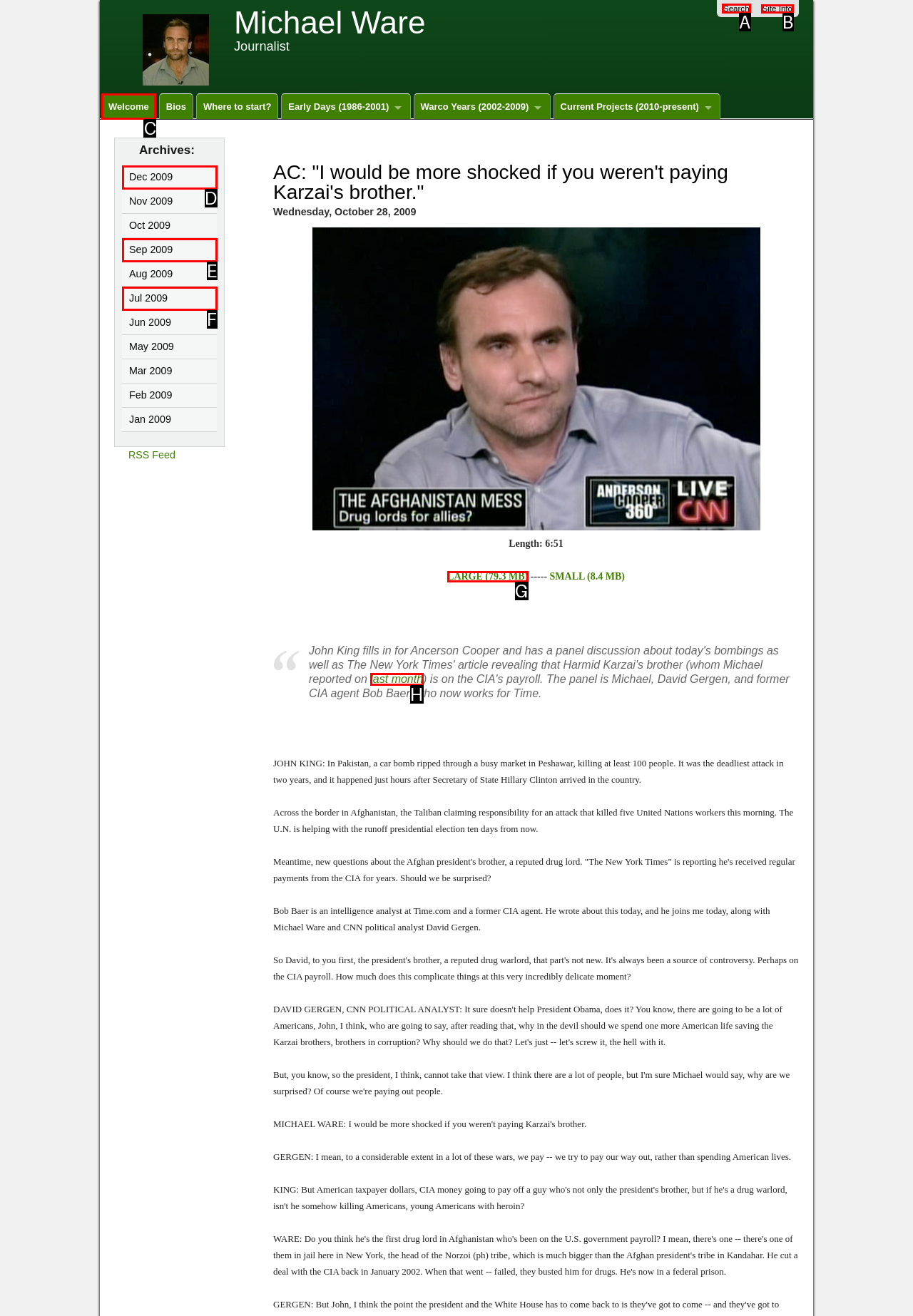Point out the correct UI element to click to carry out this instruction: Search for something
Answer with the letter of the chosen option from the provided choices directly.

A